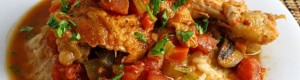Thoroughly describe everything you see in the image.

A mouthwatering dish beautifully presented on a white plate, featuring tender chicken simmered in a rich, savory sauce. The dish is generously topped with a vibrant medley of fresh vegetables, including tomatoes, green peppers, and finely chopped parsley, adding a pop of color and freshness. This delectable creation embodies the culinary excellence and tradition of Mr. & Mrs. Catering Service, celebrating over 45 years of providing high-quality catering. The image showcases the care and dedication in their food preparation, with a focus on flavorful, fresh ingredients, reflecting the legacy of Jack and Mary Ann Cohen as they pass the reins to their son, David.